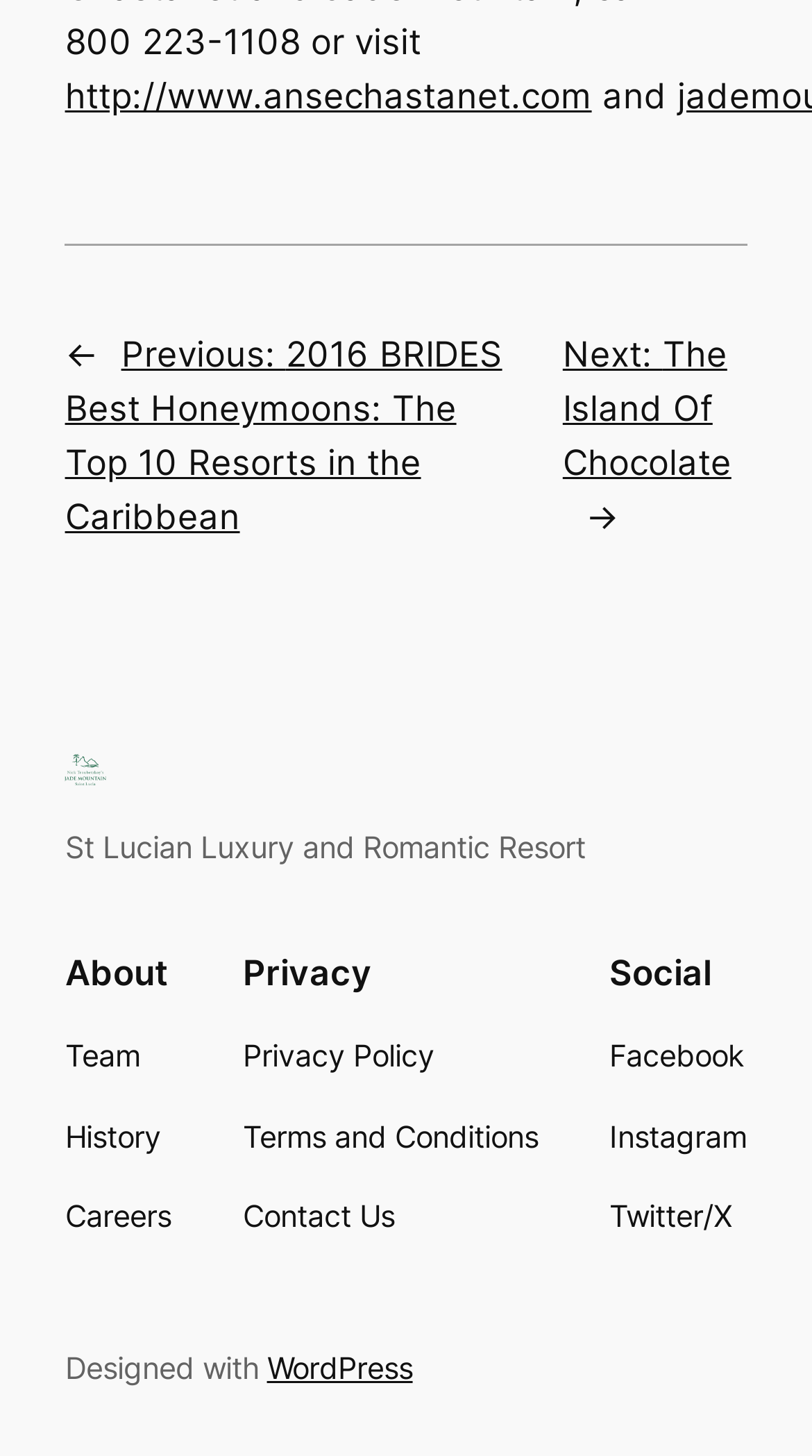Select the bounding box coordinates of the element I need to click to carry out the following instruction: "View Dr. Liz Sturgeon's engagement".

None